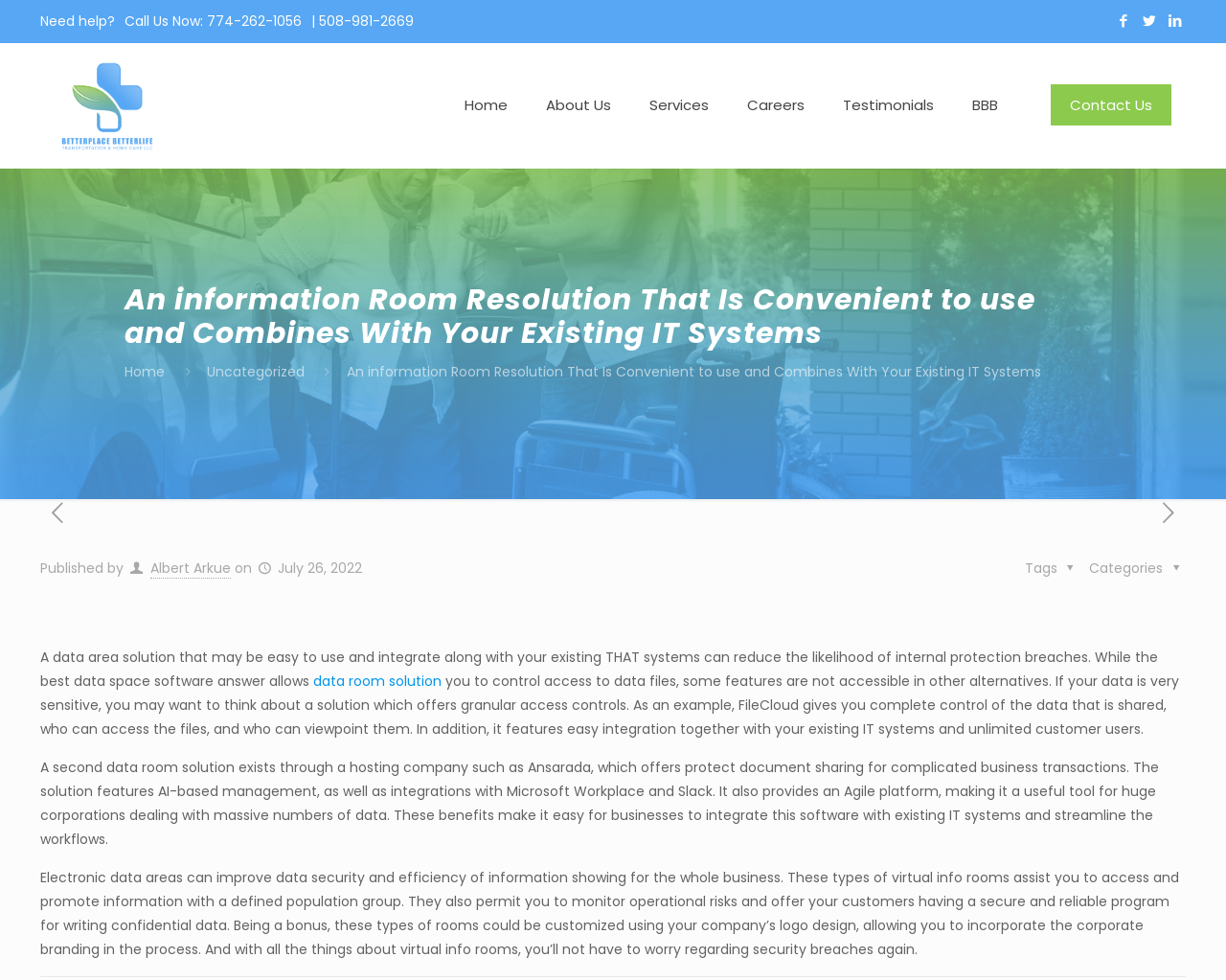What is the text of the webpage's headline?

An information Room Resolution That Is Convenient to use and Combines With Your Existing IT Systems